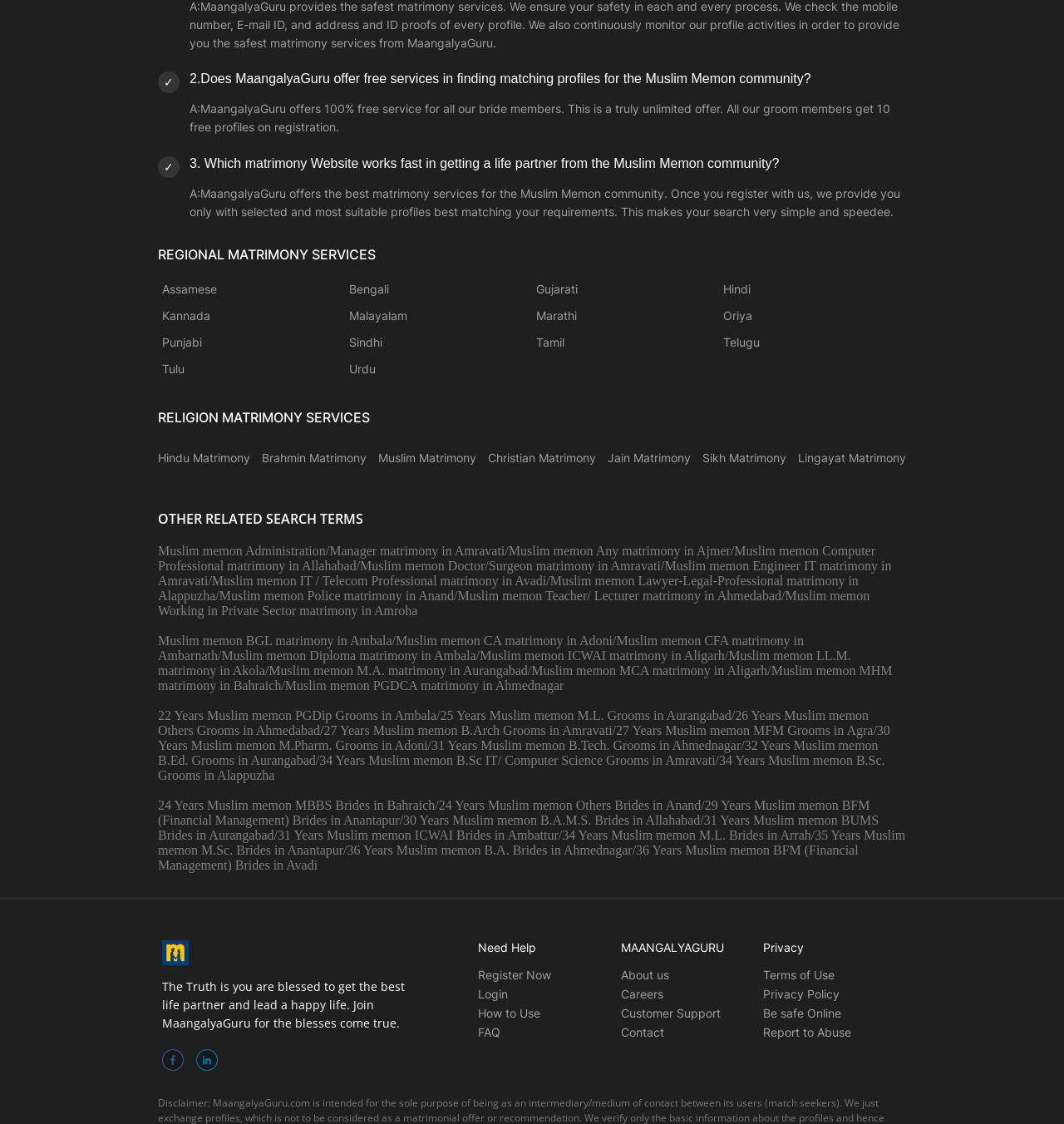What is the profession of the 27-year-old Muslim Memon groom mentioned?
Refer to the image and respond with a one-word or short-phrase answer.

MFM